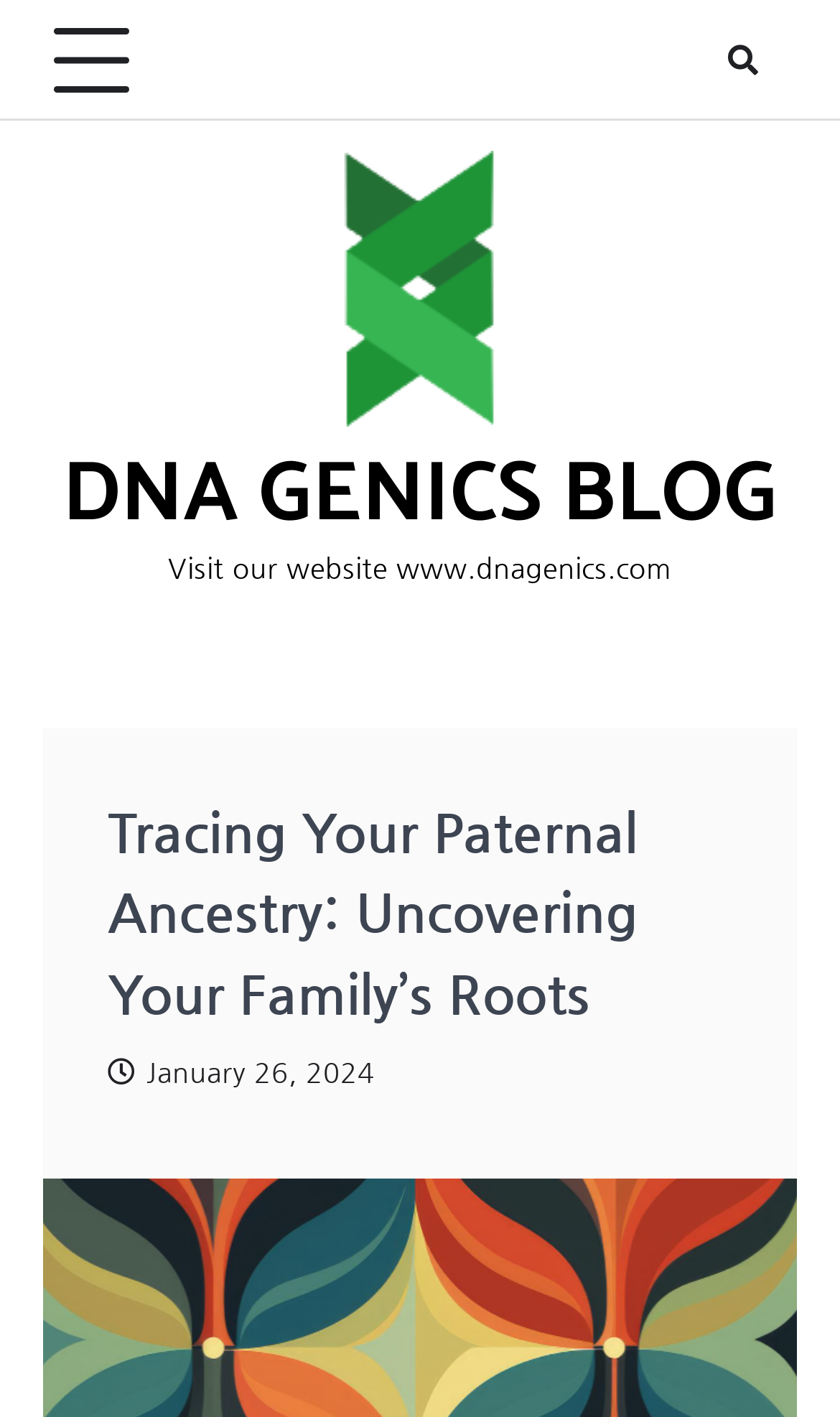Please provide a brief answer to the question using only one word or phrase: 
What is the purpose of the webpage based on its content?

Exploring ancestry